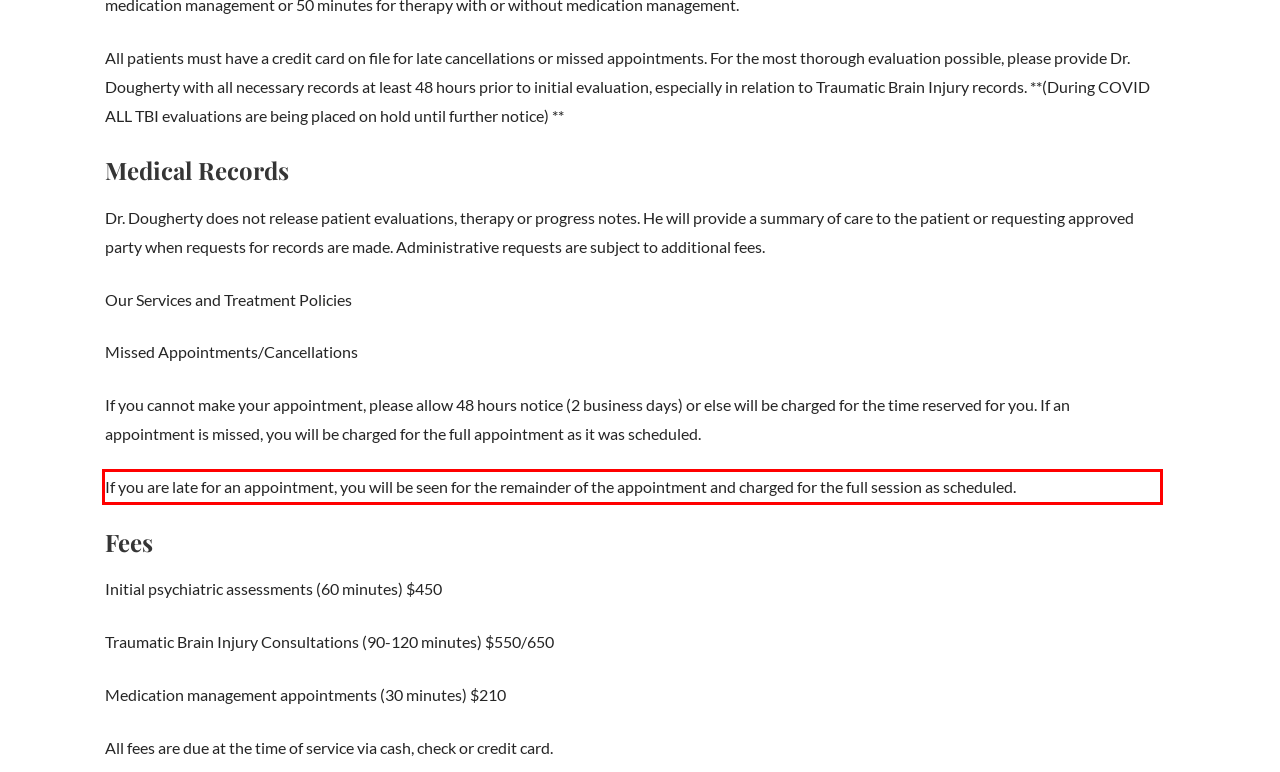From the provided screenshot, extract the text content that is enclosed within the red bounding box.

​If you are late for an appointment, you will be seen for the remainder of the appointment and charged for the full session as scheduled.